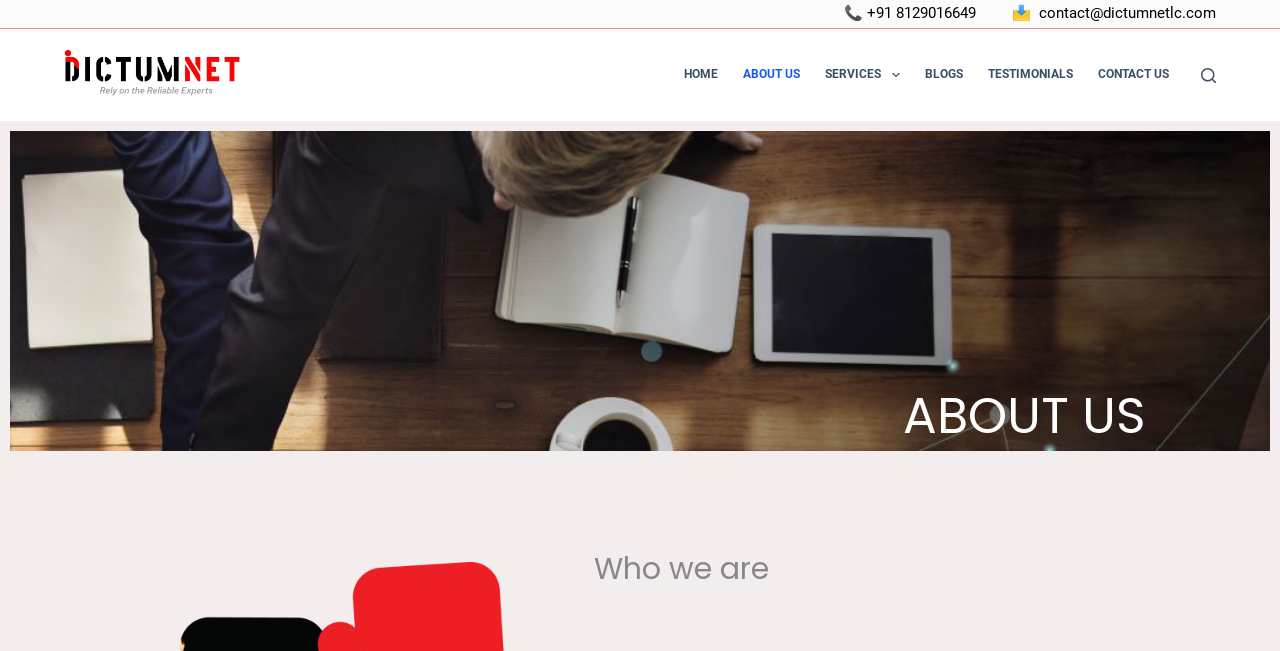What is the phone number?
Analyze the screenshot and provide a detailed answer to the question.

I found the phone number by looking at the top-right corner of the webpage, where there is a section with a phone icon and a link with the phone number.